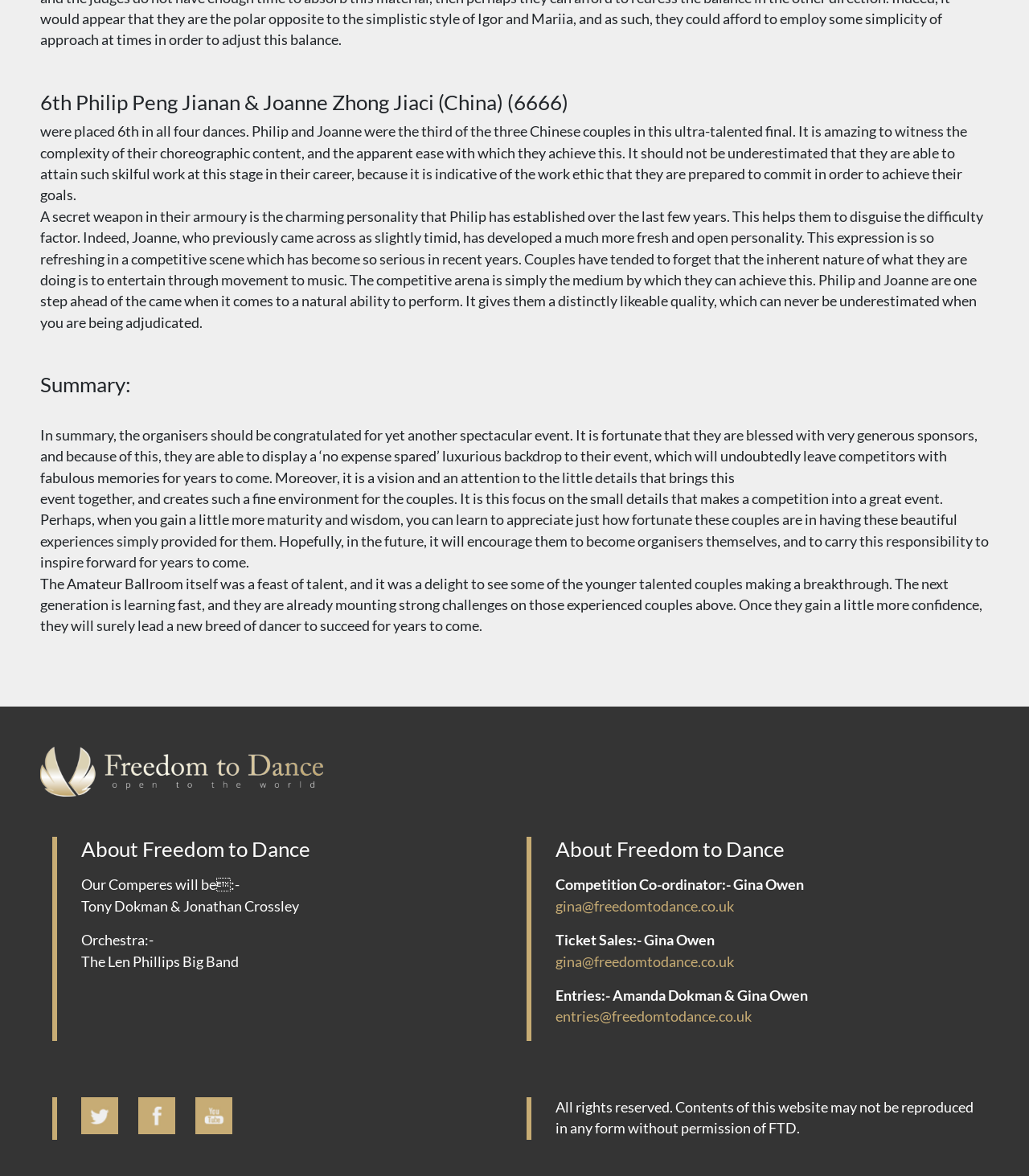Analyze the image and answer the question with as much detail as possible: 
How many images are there at the bottom of the webpage?

I found the answer by counting the image elements at the bottom of the webpage, which are [310], [312], and [314], totaling 3 images.